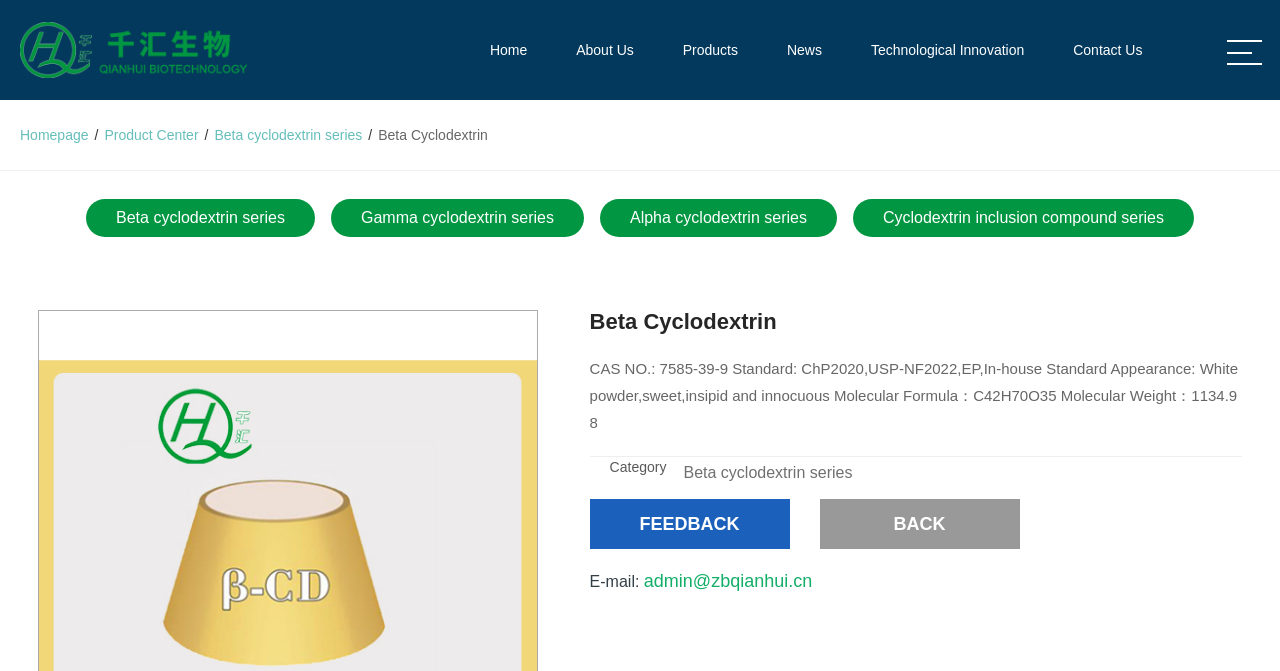What is the appearance of Beta Cyclodextrin?
Please answer the question with a detailed response using the information from the screenshot.

I found the appearance of Beta Cyclodextrin by reading the text description on the webpage, which states 'Appearance: White powder,sweet,insipid and innocuous'.